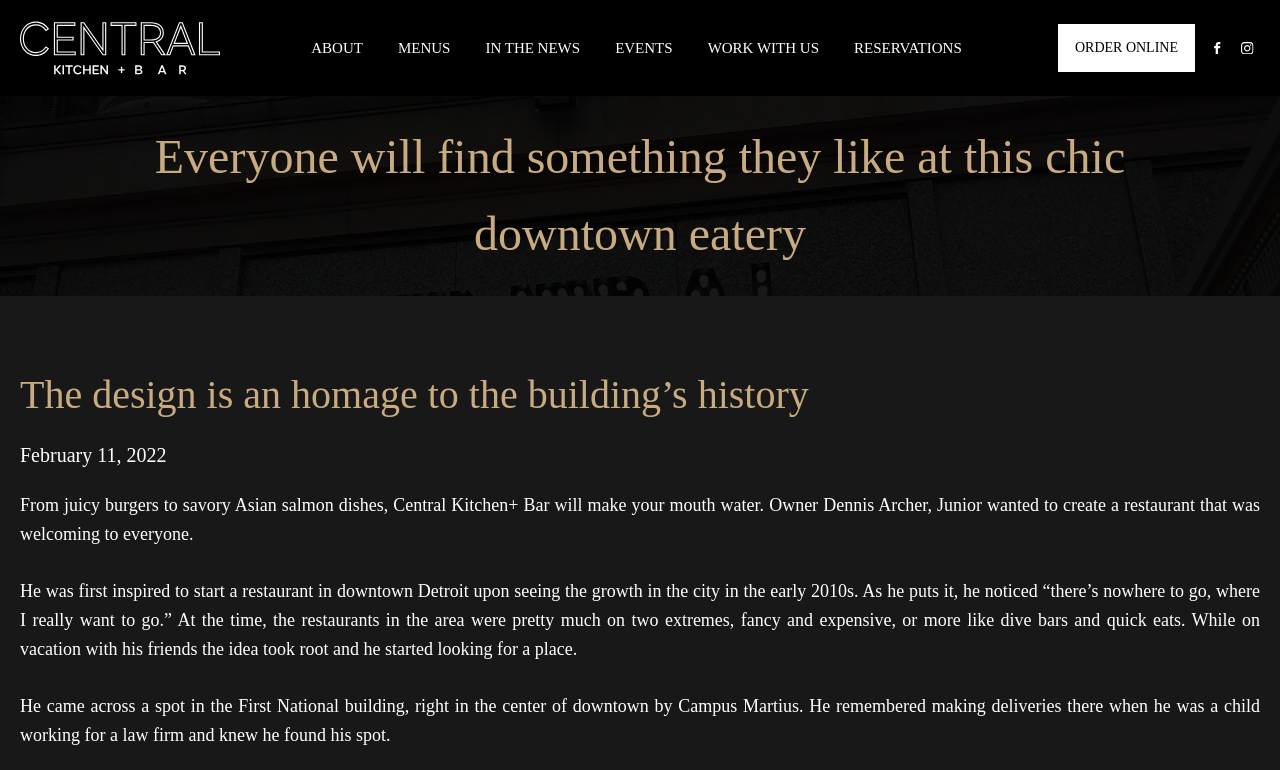Use a single word or phrase to answer the question: What is the name of the restaurant?

Central Kitchen+ Bar